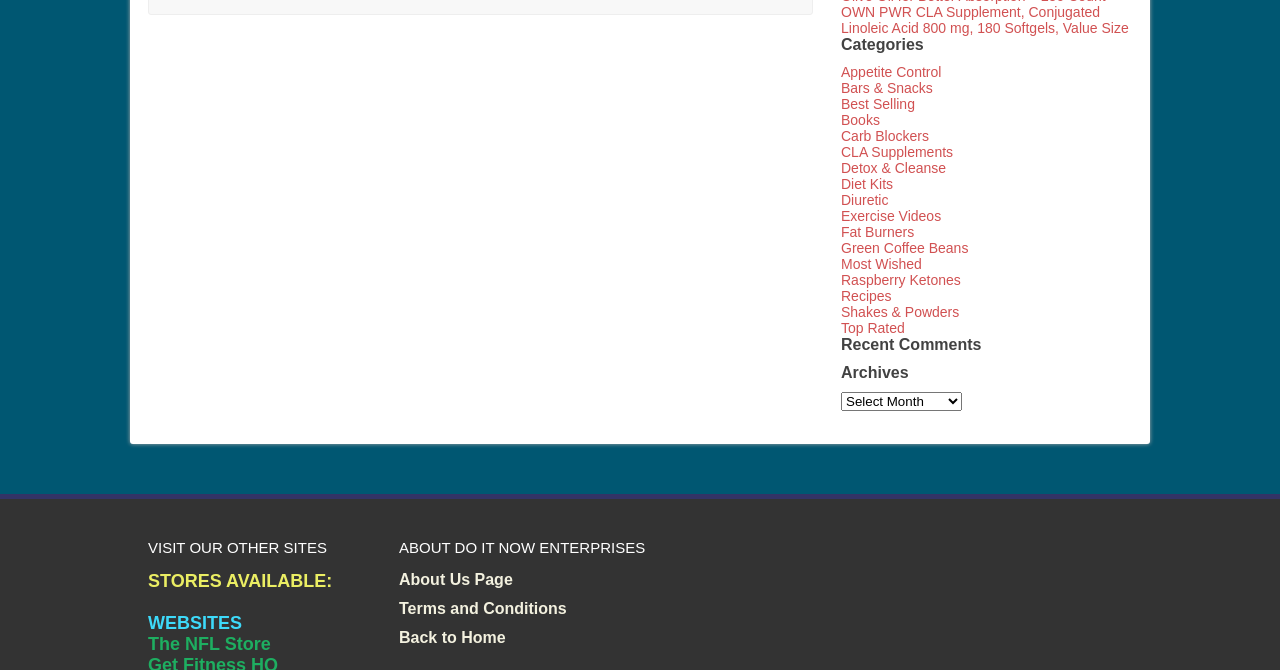Show the bounding box coordinates of the element that should be clicked to complete the task: "Select an option from the combobox".

[0.657, 0.585, 0.752, 0.613]